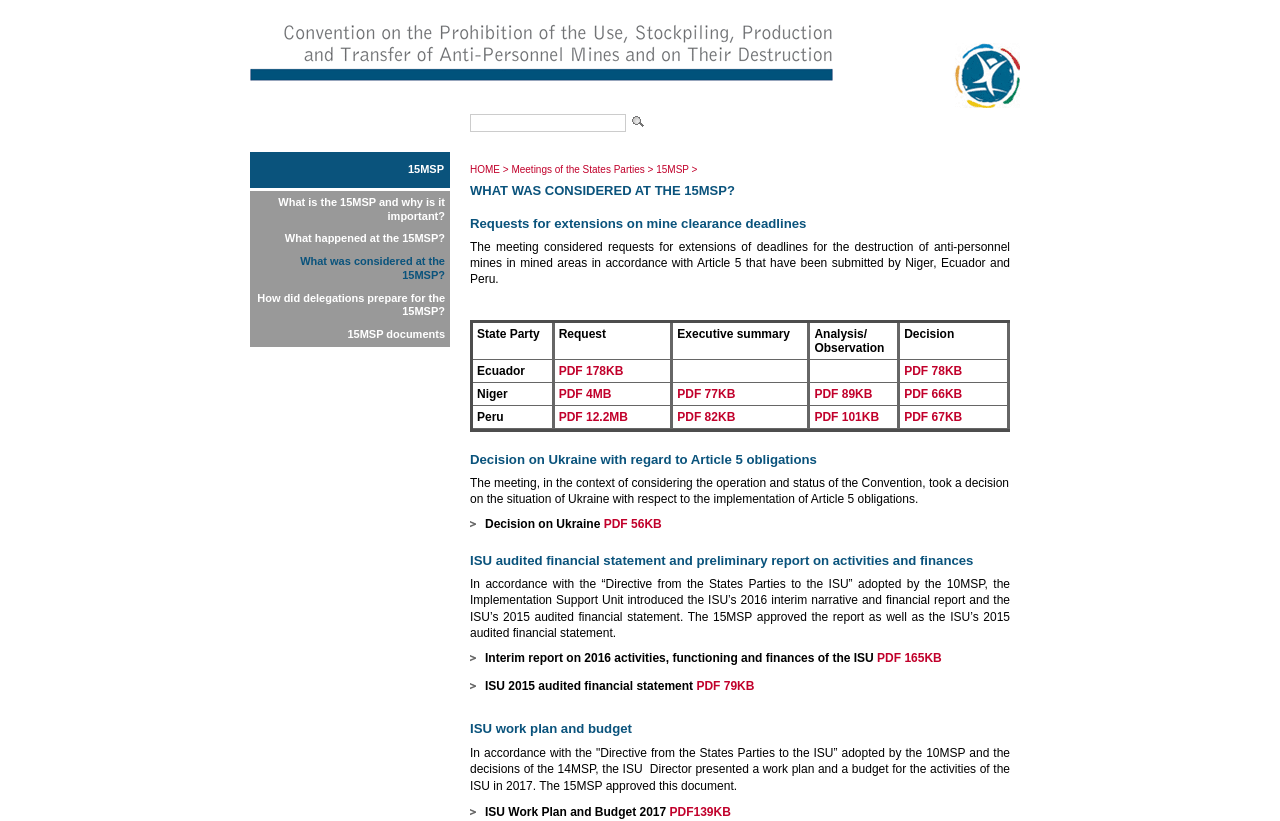Using the provided element description: "What happened at the 15MSP?", determine the bounding box coordinates of the corresponding UI element in the screenshot.

[0.195, 0.277, 0.352, 0.306]